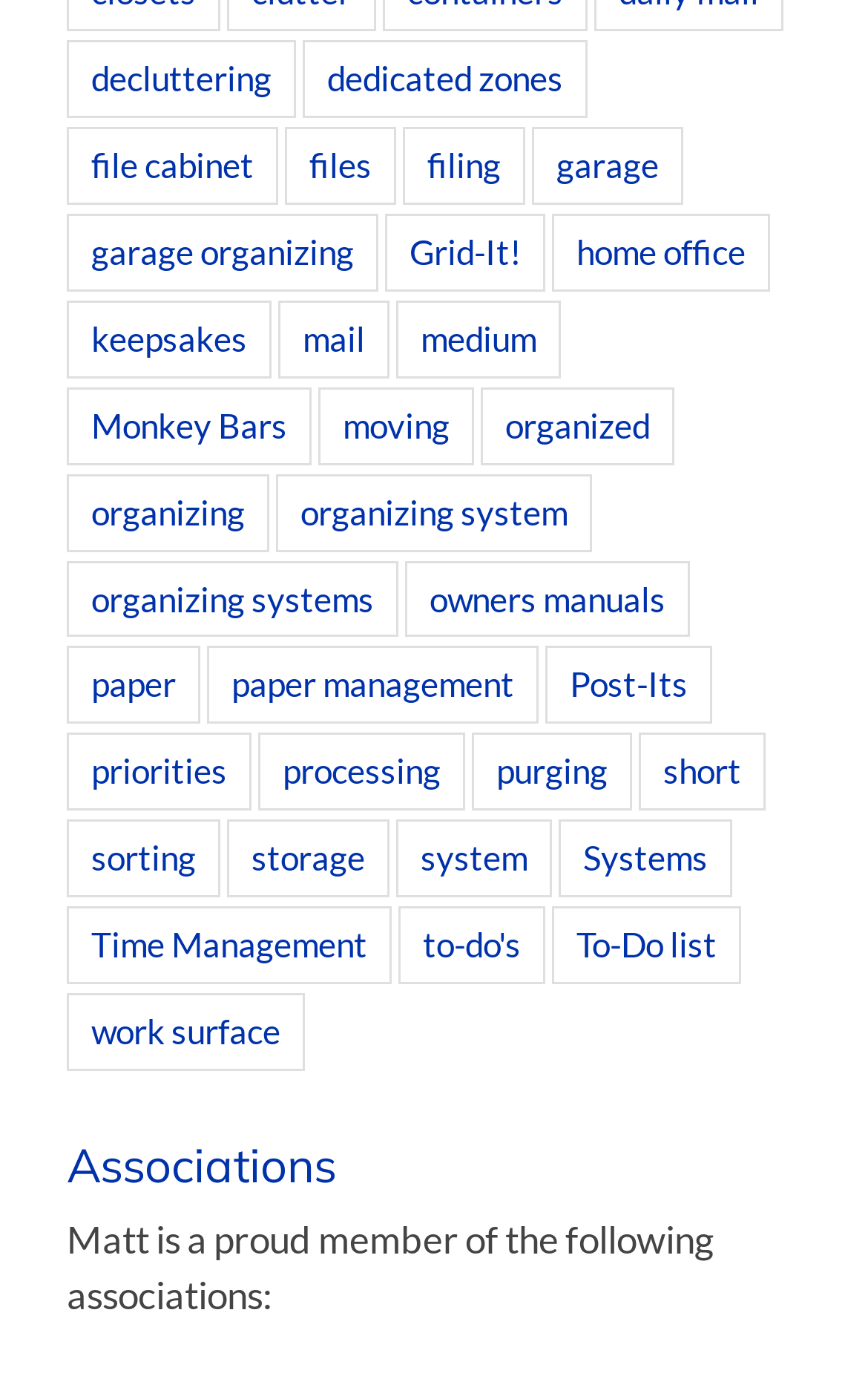Please identify the bounding box coordinates of the clickable area that will allow you to execute the instruction: "learn about Time Management".

[0.077, 0.657, 0.451, 0.714]